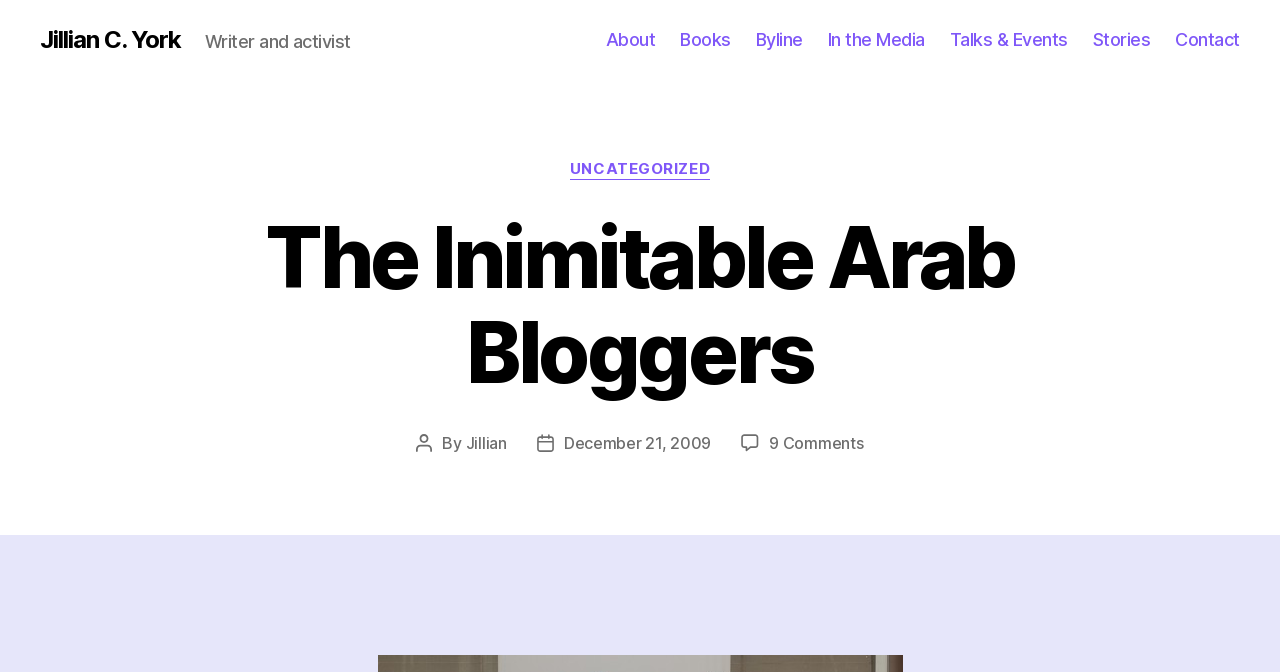What are the navigation links on the top of the page?
Please respond to the question with a detailed and thorough explanation.

The navigation links on the top of the page include About, Books, Byline, In the Media, Talks & Events, Stories, and Contact, which are all links in the horizontal navigation bar.